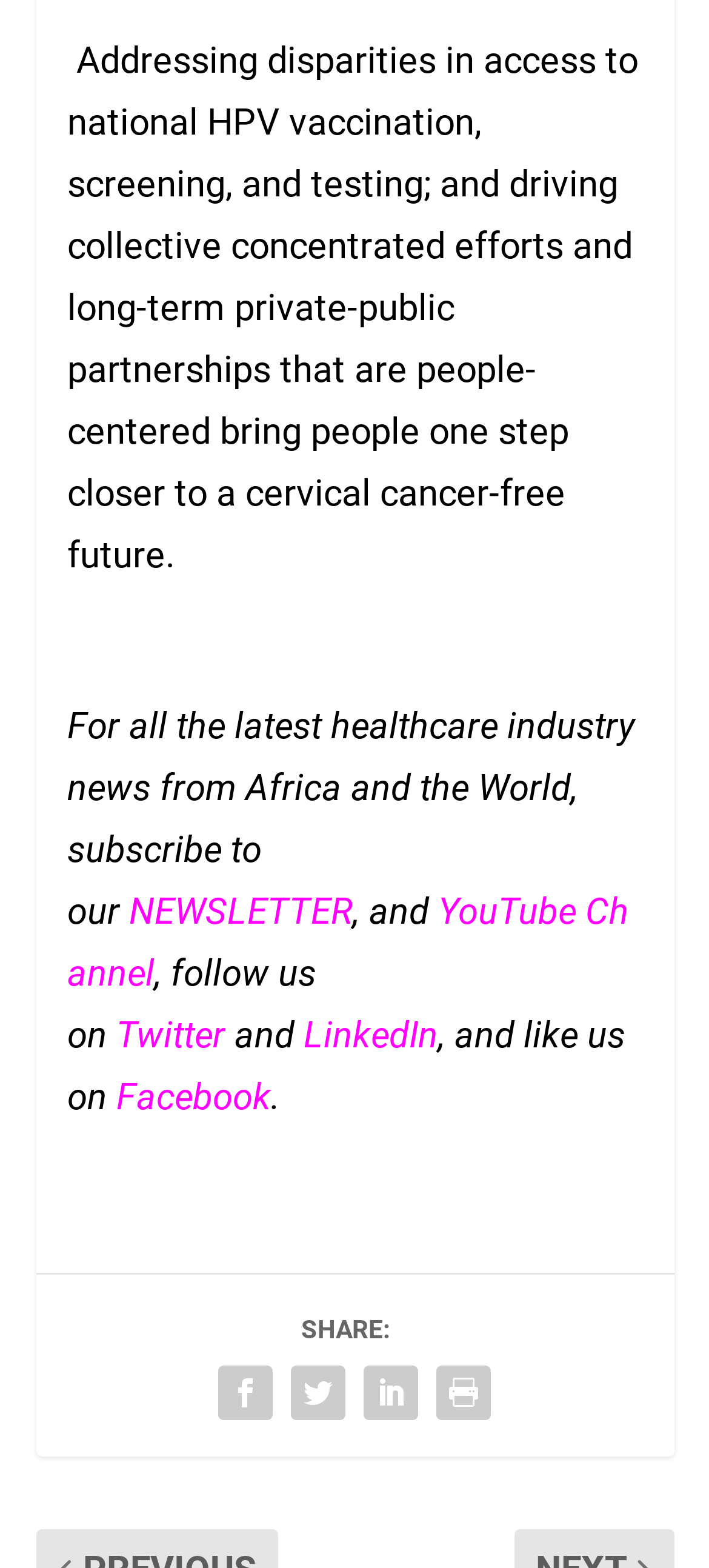How many social media platforms are mentioned?
Please ensure your answer is as detailed and informative as possible.

The webpage mentions four social media platforms: YouTube, Twitter, LinkedIn, and Facebook. These are mentioned in the links and static text elements towards the bottom of the webpage.